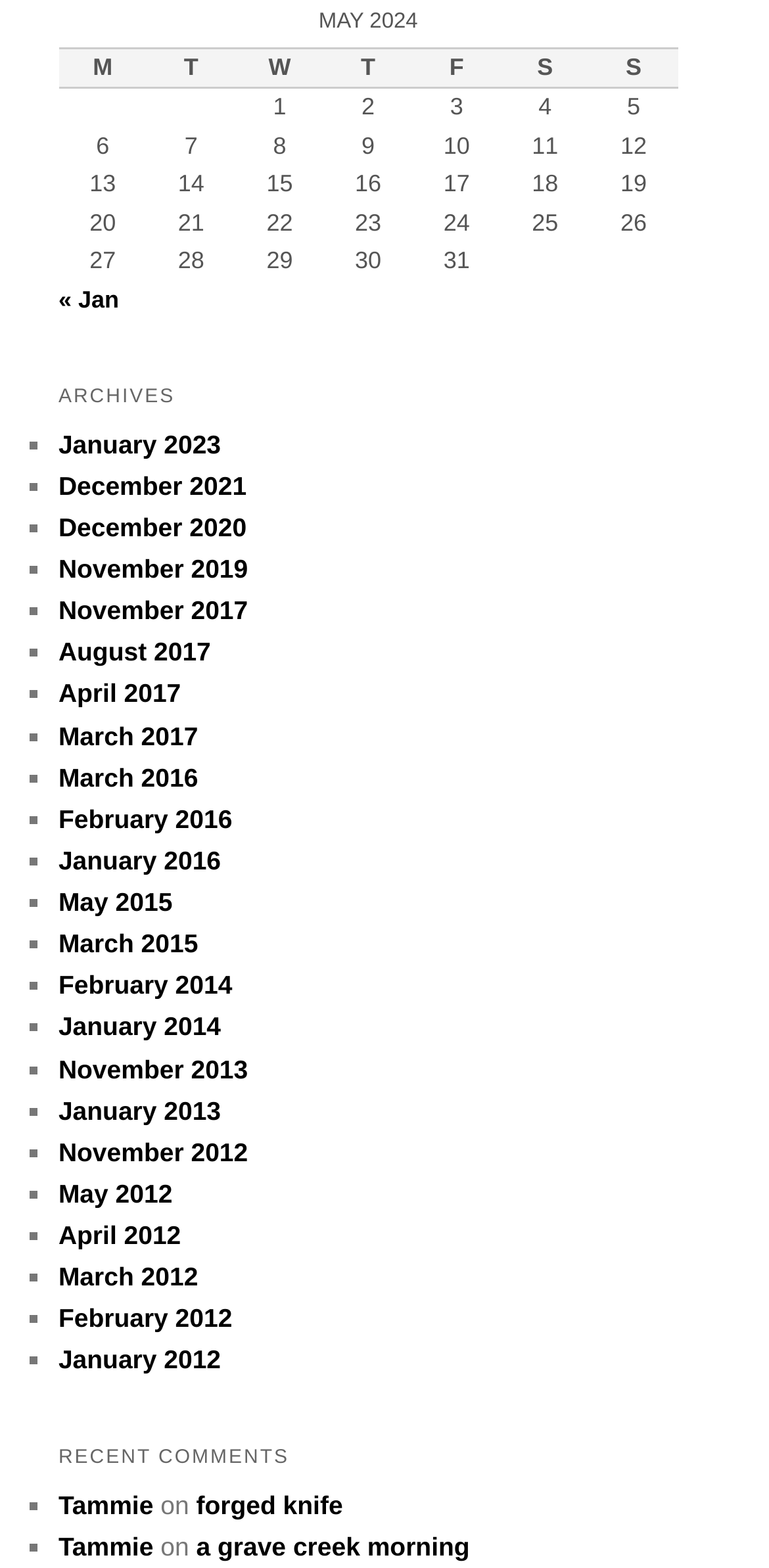How many months are listed in the archives? Using the information from the screenshot, answer with a single word or phrase.

15